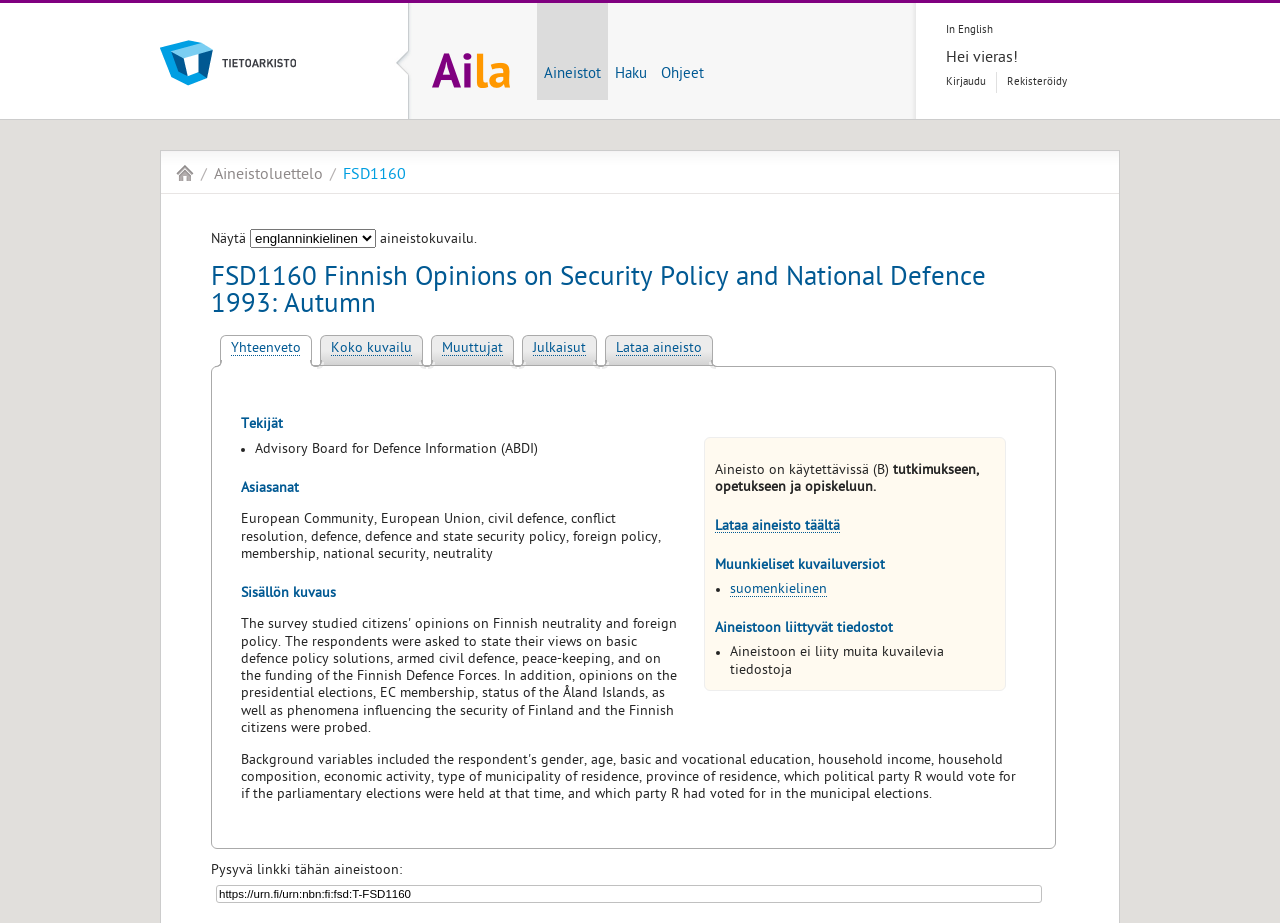What is the URL of the dataset?
Provide a detailed and well-explained answer to the question.

The URL of the dataset can be found in the textbox at the bottom of the webpage, which is 'https://urn.fi/urn:nbn:fi:fsd:T-FSD1160'.